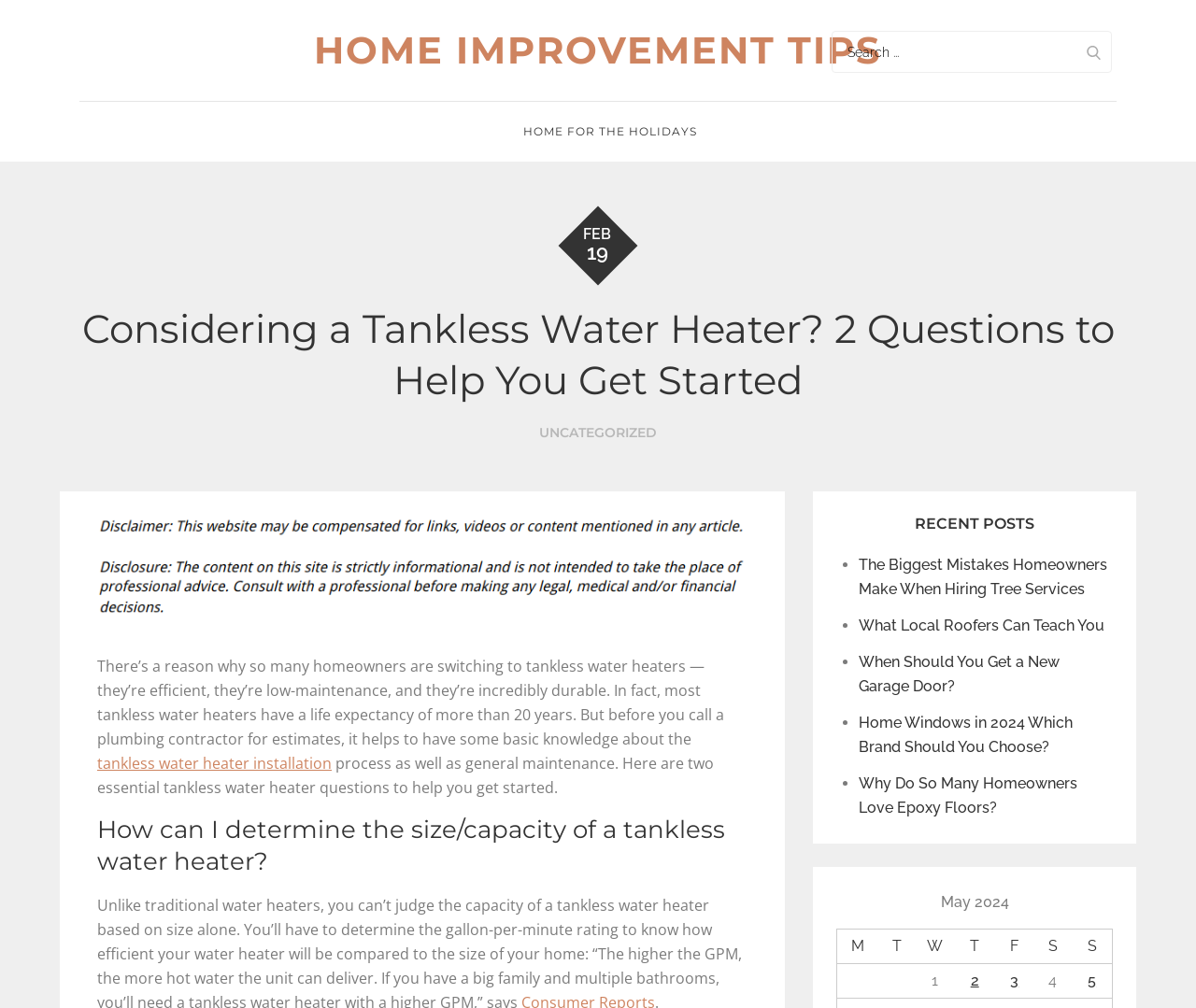Please identify the bounding box coordinates of where to click in order to follow the instruction: "Read the article about tankless water heater installation".

[0.081, 0.747, 0.277, 0.768]